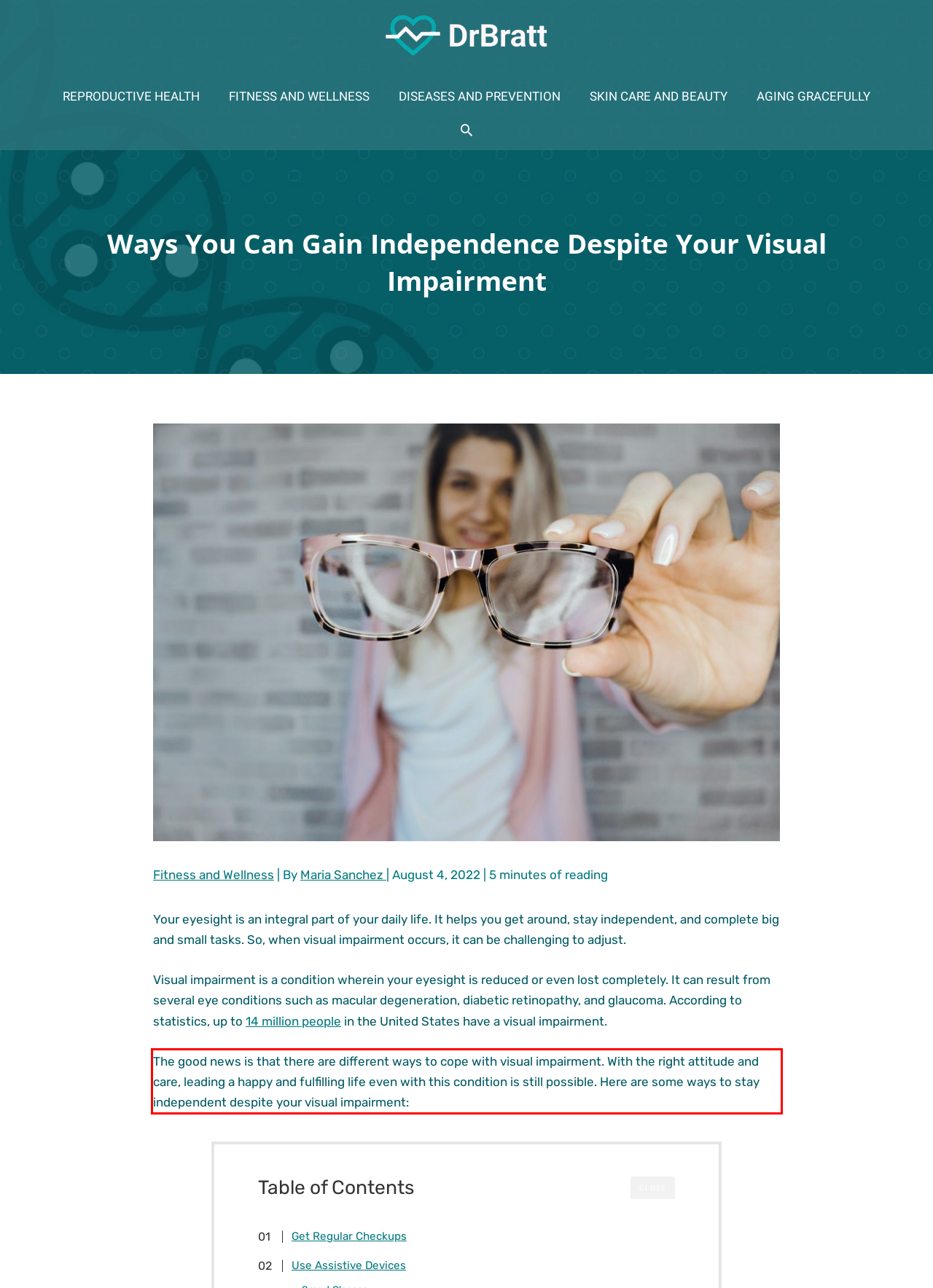You are provided with a webpage screenshot that includes a red rectangle bounding box. Extract the text content from within the bounding box using OCR.

The good news is that there are different ways to cope with visual impairment. With the right attitude and care, leading a happy and fulfilling life even with this condition is still possible. Here are some ways to stay independent despite your visual impairment: